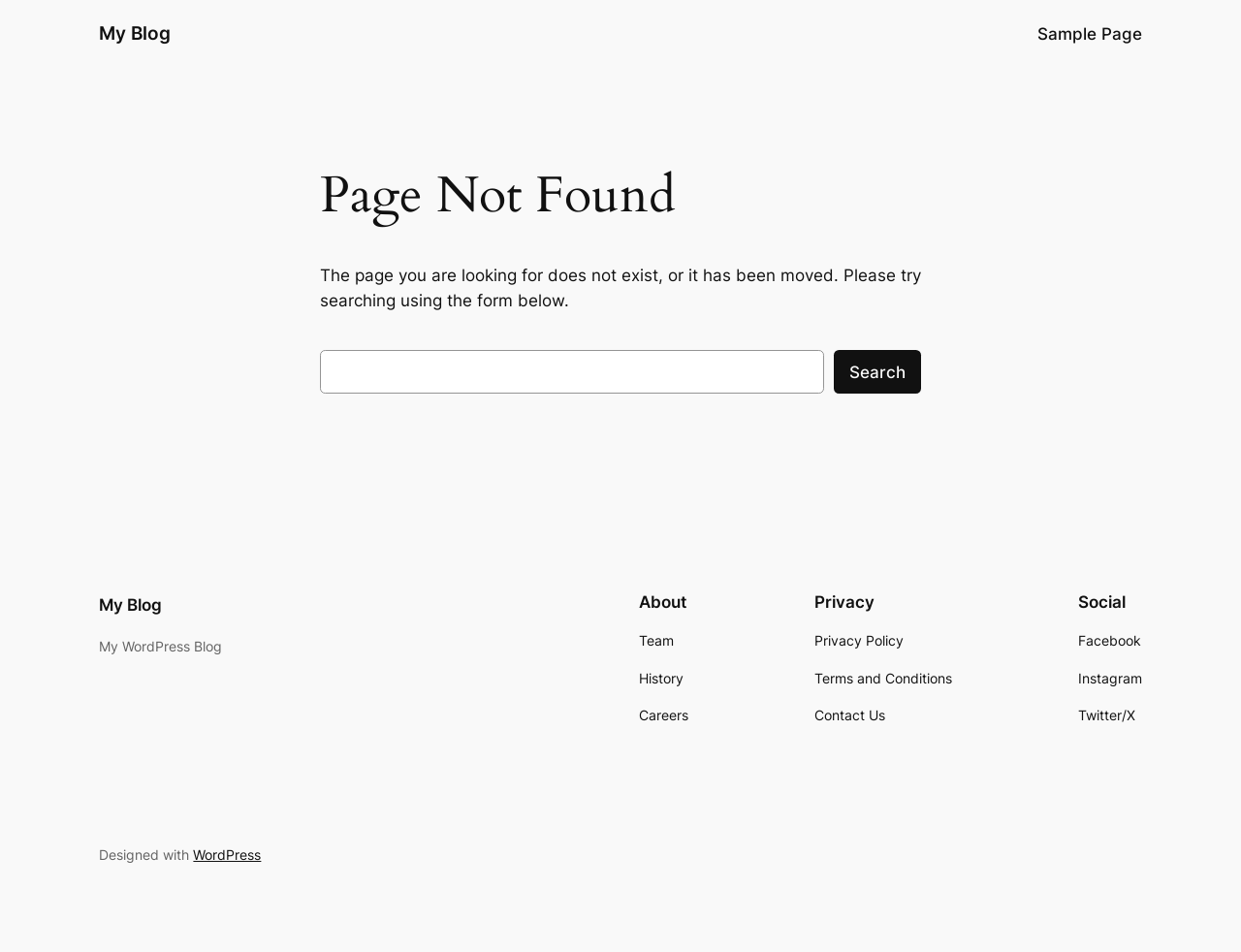Please provide the bounding box coordinates for the element that needs to be clicked to perform the following instruction: "Search for something". The coordinates should be given as four float numbers between 0 and 1, i.e., [left, top, right, bottom].

[0.258, 0.368, 0.742, 0.414]